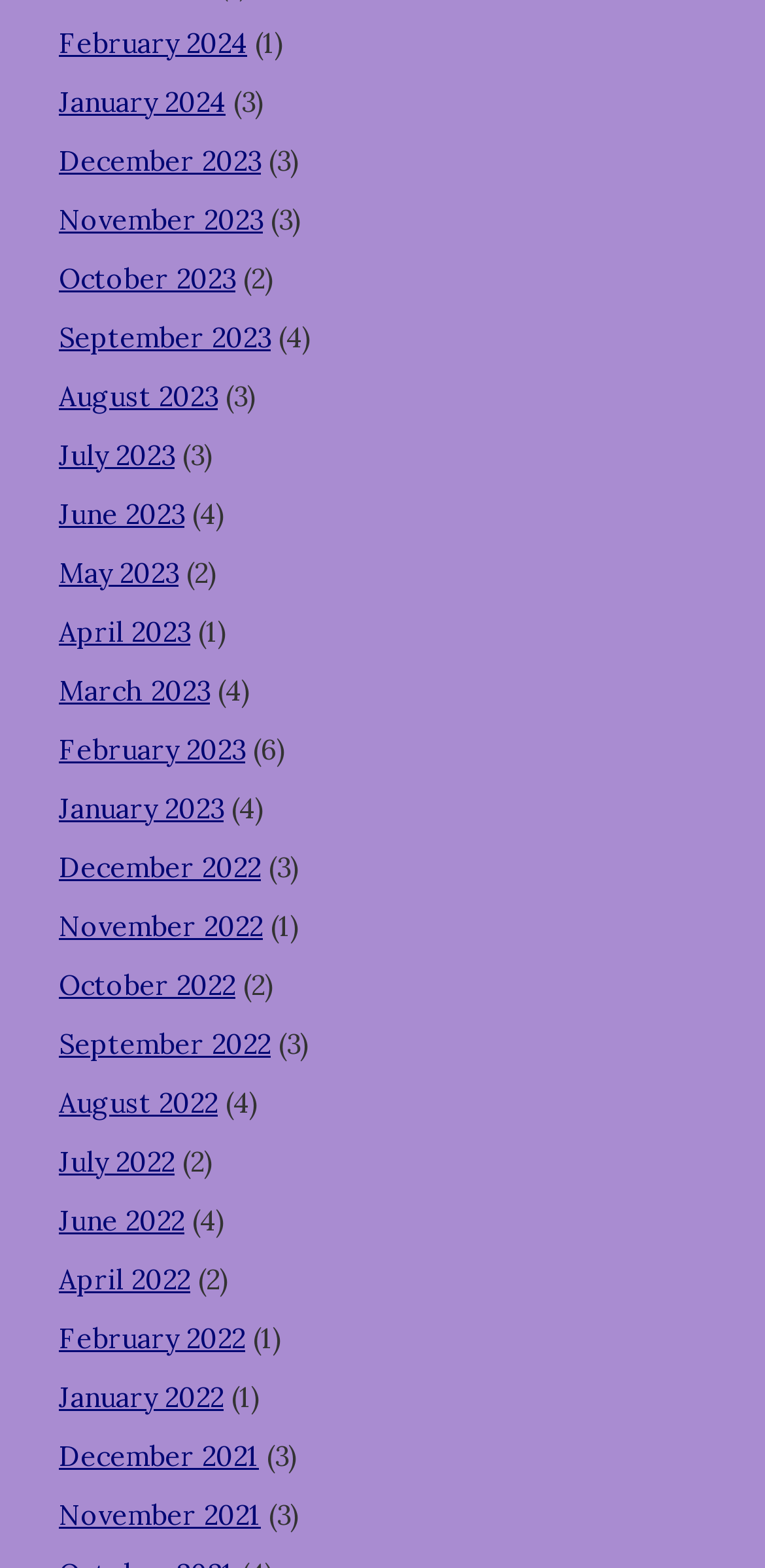How many months have only one link?
Using the information from the image, answer the question thoroughly.

I examined the links on the webpage and counted the number of months that have only one link. I found 5 months that have only one link, indicating that 5 months have only one link.